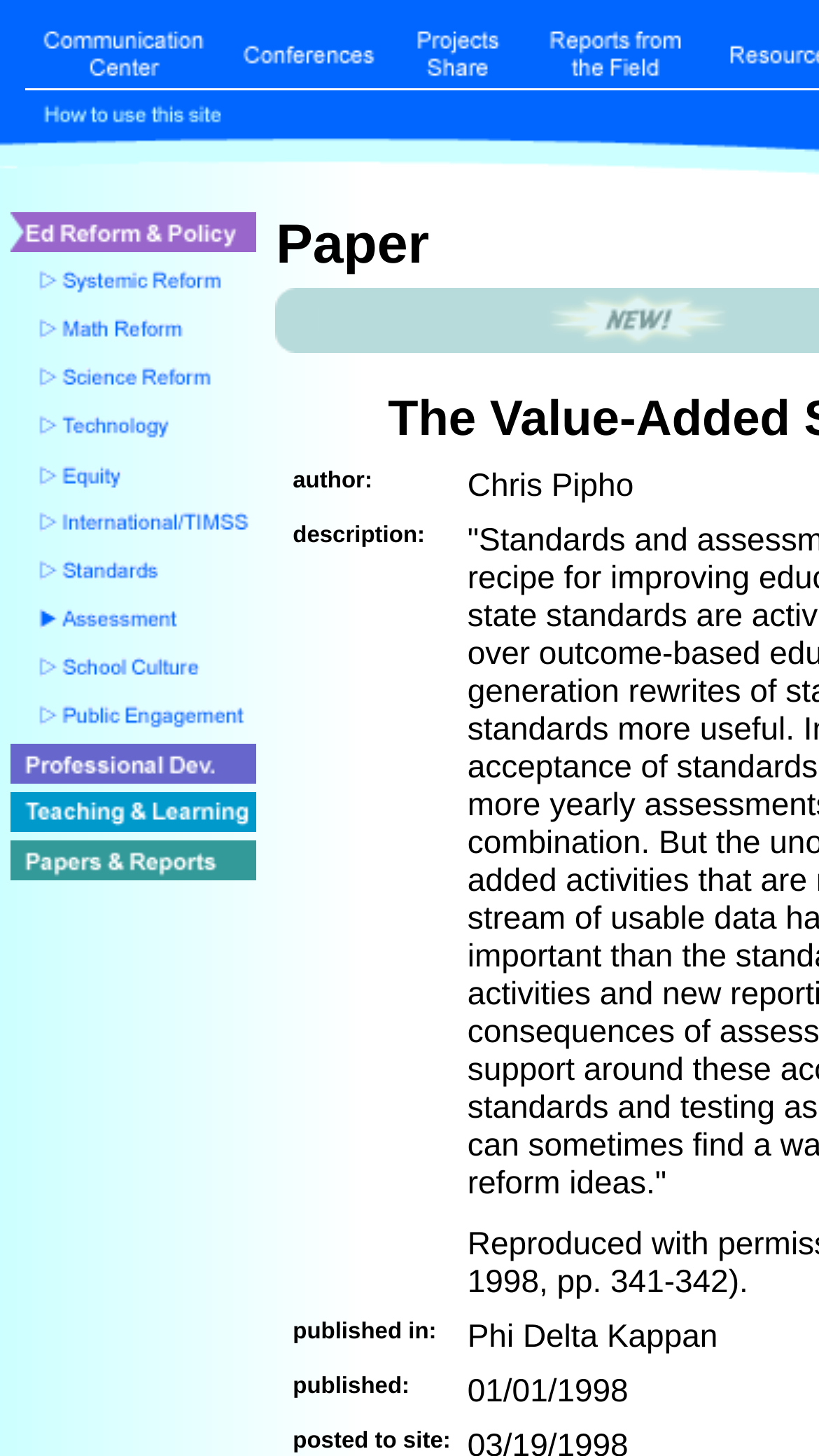Identify the bounding box coordinates of the area that should be clicked in order to complete the given instruction: "Click on Communication Center". The bounding box coordinates should be four float numbers between 0 and 1, i.e., [left, top, right, bottom].

[0.031, 0.042, 0.274, 0.066]